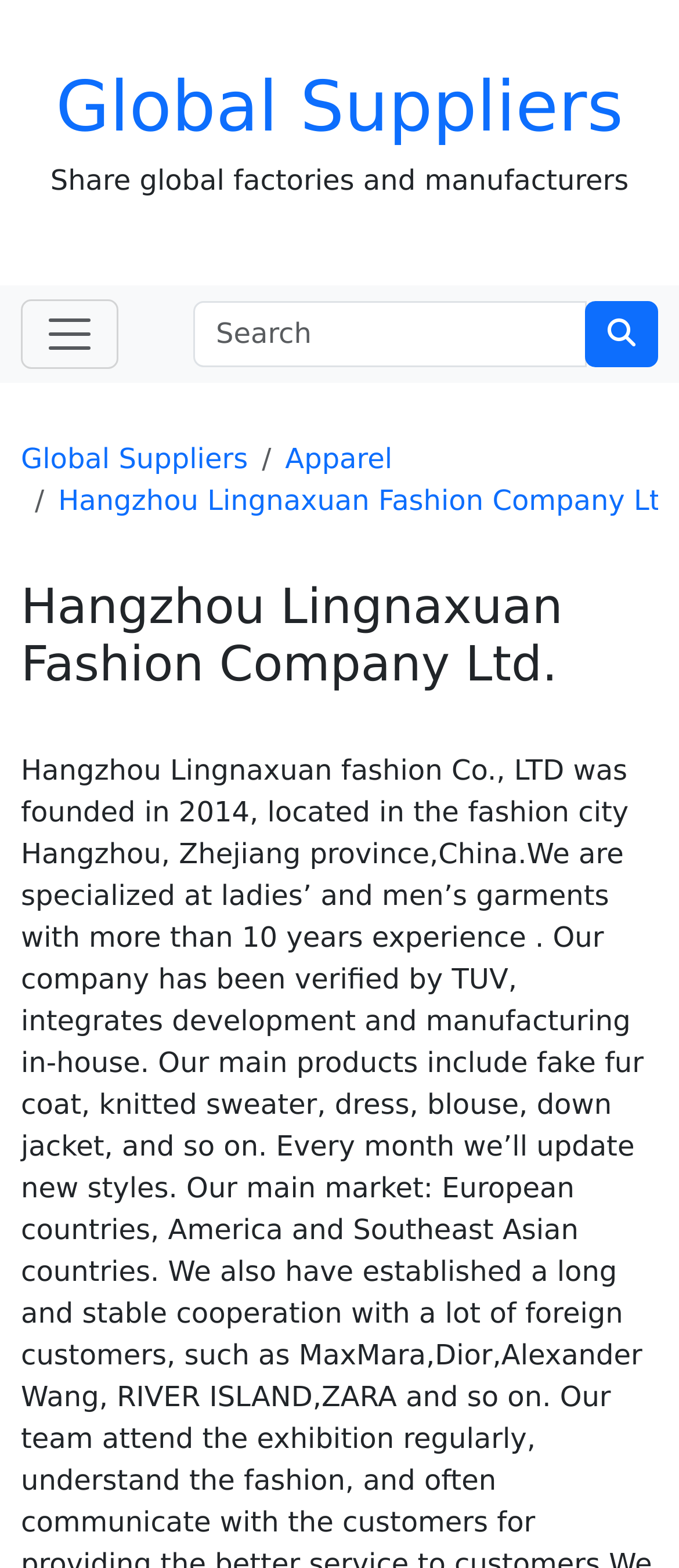What is the purpose of the search box?
Can you provide a detailed and comprehensive answer to the question?

The search box is located at the top of the webpage, with a label 'Search' and a button next to it. It is likely used to search for specific products or suppliers within the website.